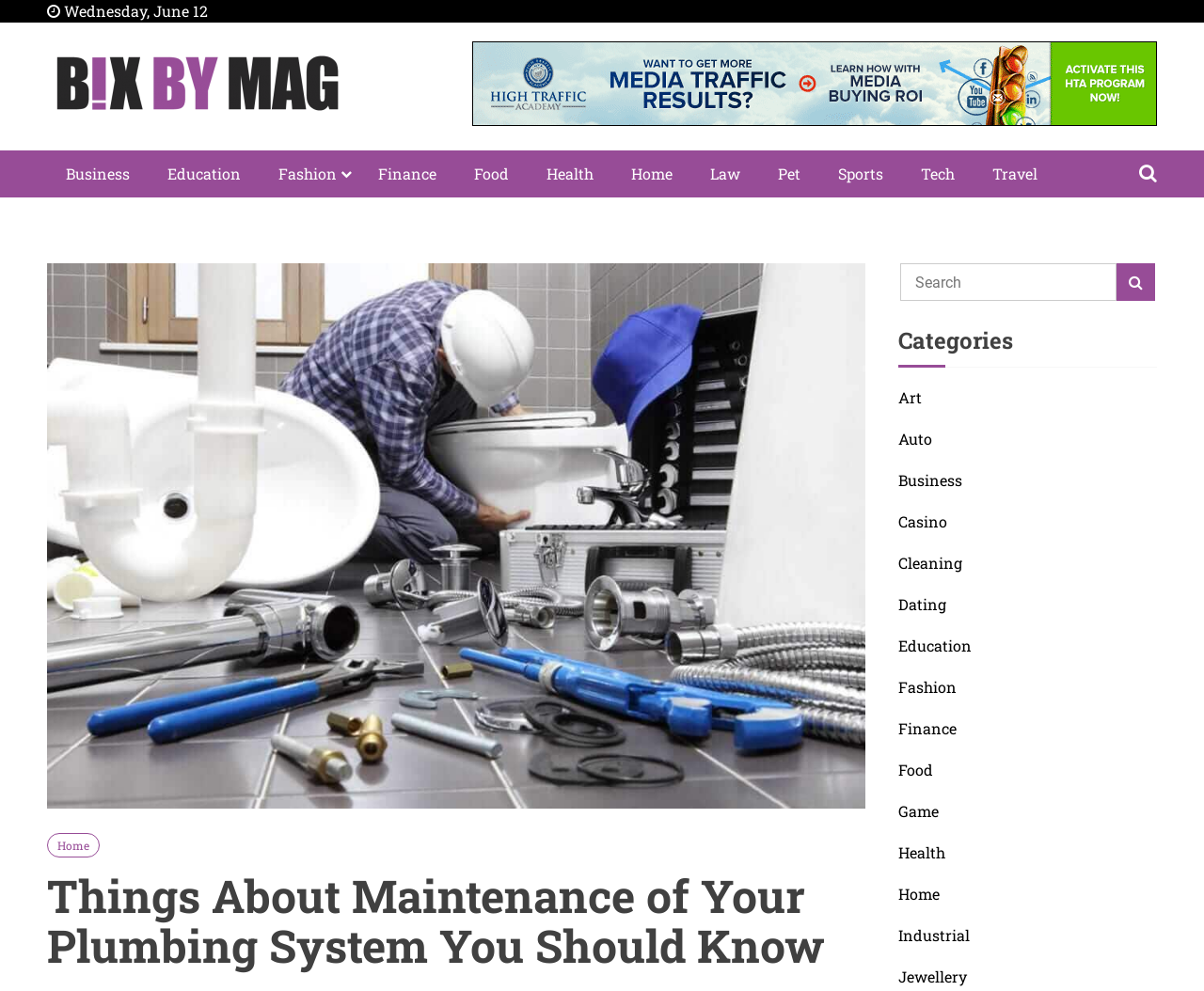Identify the bounding box coordinates of the area that should be clicked in order to complete the given instruction: "Search for something". The bounding box coordinates should be four float numbers between 0 and 1, i.e., [left, top, right, bottom].

[0.748, 0.266, 0.928, 0.304]